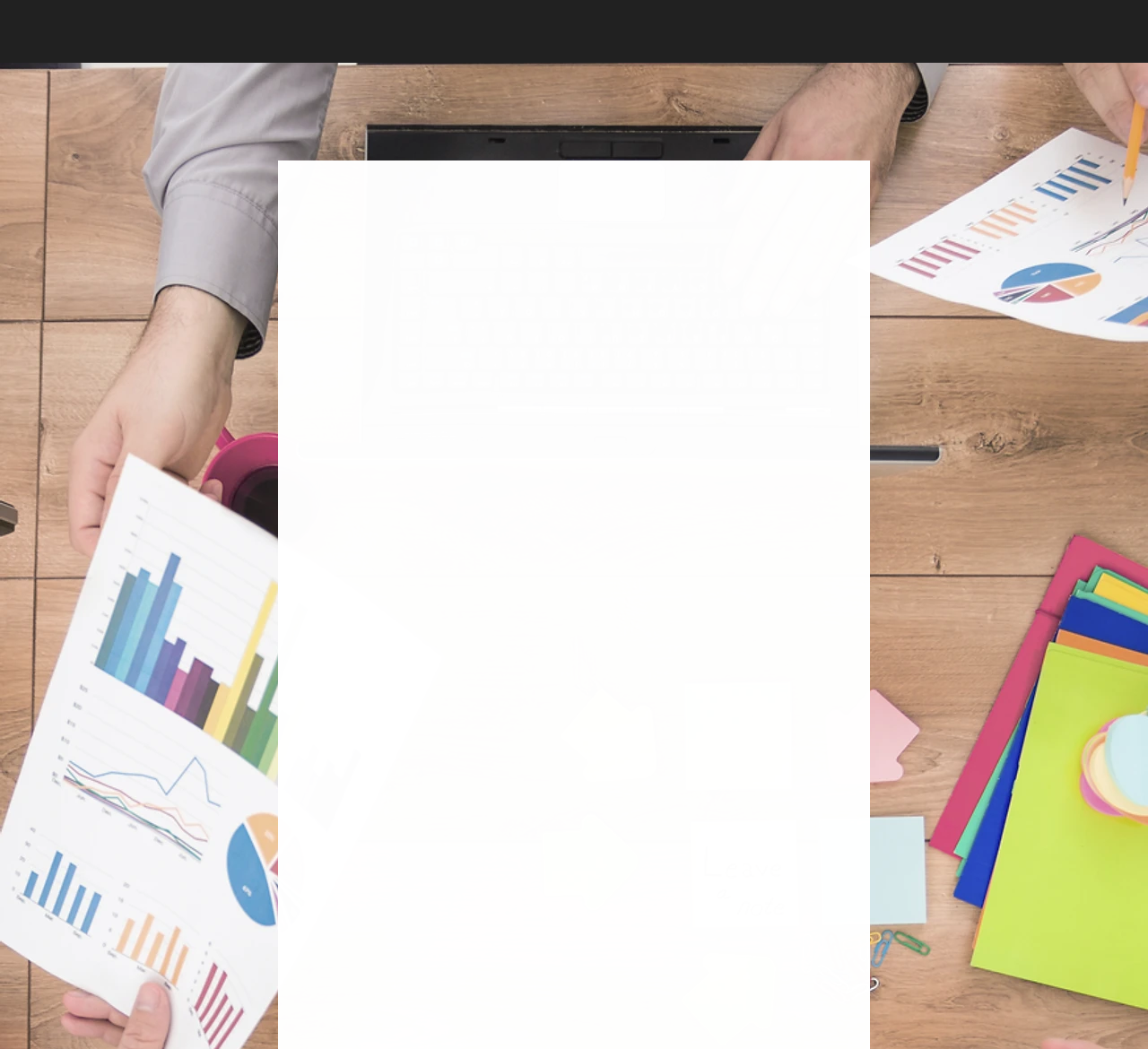What type of translation services are provided?
Please respond to the question with a detailed and well-explained answer.

Based on the webpage content, it is clear that the company provides professional translation services, specifically in the area of advertising and marketing. This is evident from the heading 'Advertising & Marketing' and the text that follows, which describes the importance of proper communication in marketing and advertising globally.